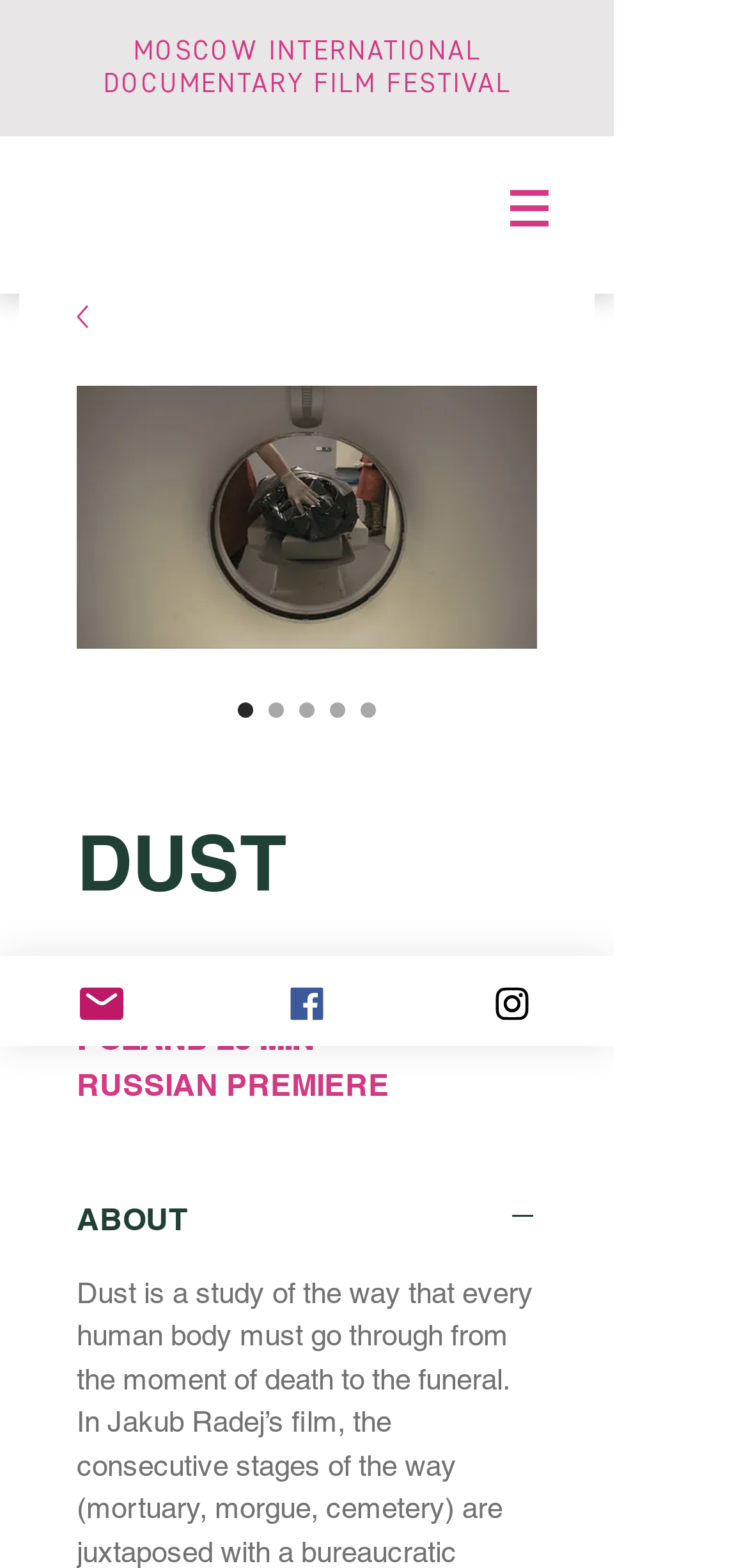Extract the bounding box of the UI element described as: "MOSCOW INTERNATIONAL DOCUMENTARY FILM FESTIVAL".

[0.138, 0.022, 0.685, 0.064]